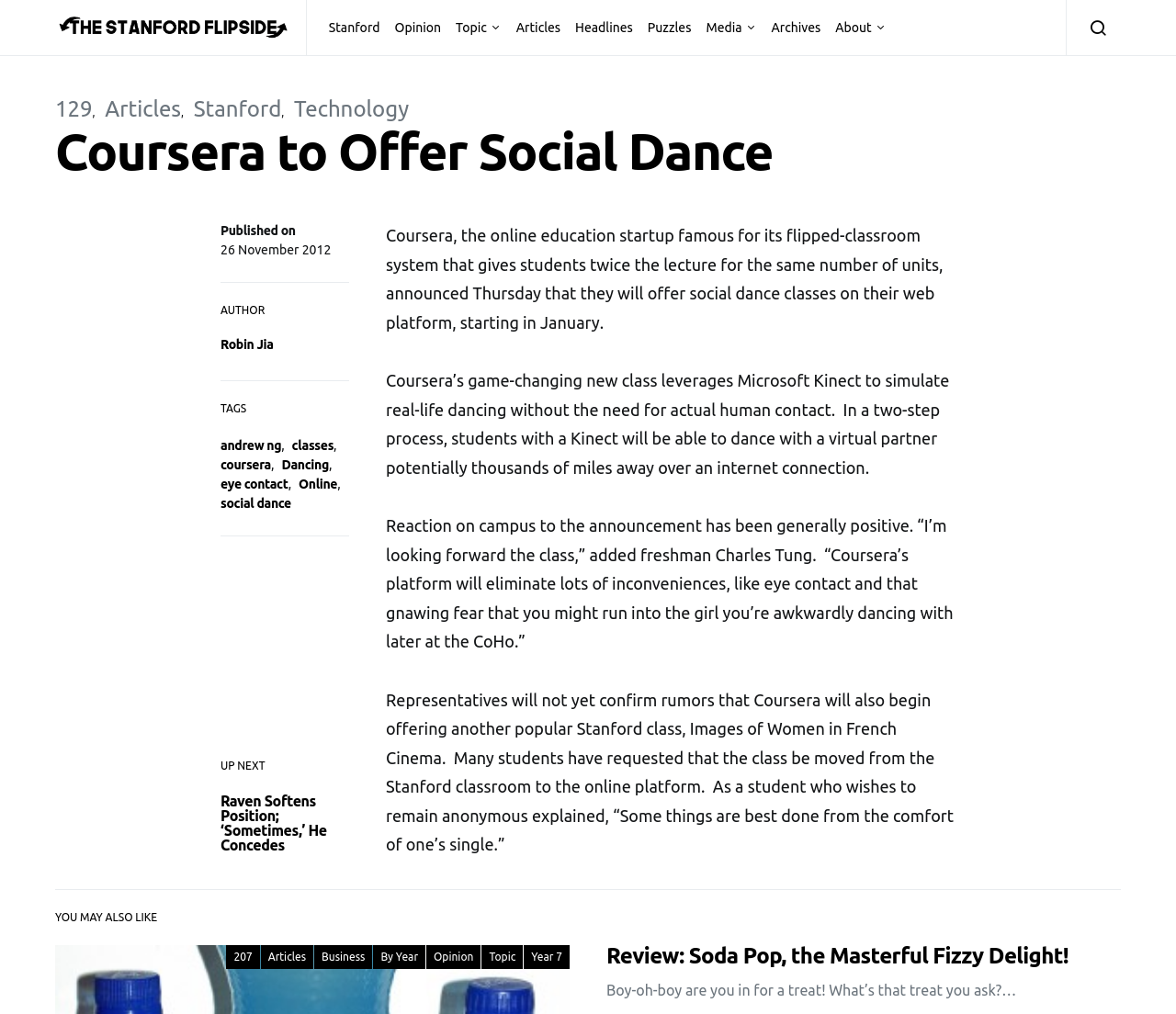What is the topic of the article?
Please describe in detail the information shown in the image to answer the question.

The topic of the article can be inferred from the heading 'Coursera to Offer Social Dance' and the content of the article, which discusses Coursera's new class on social dance.